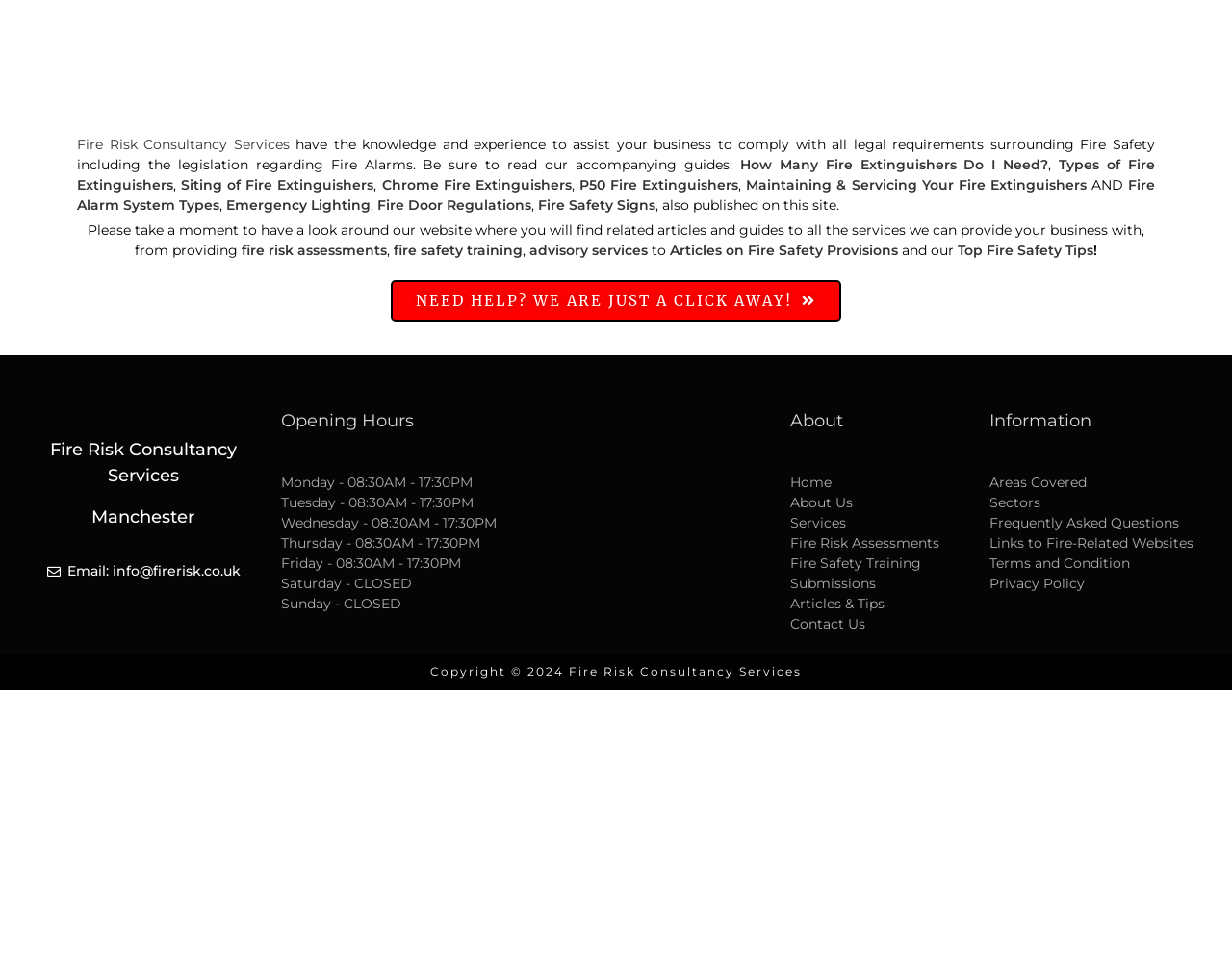What is the email address of the consultancy service? Based on the image, give a response in one word or a short phrase.

info@firerisk.co.uk